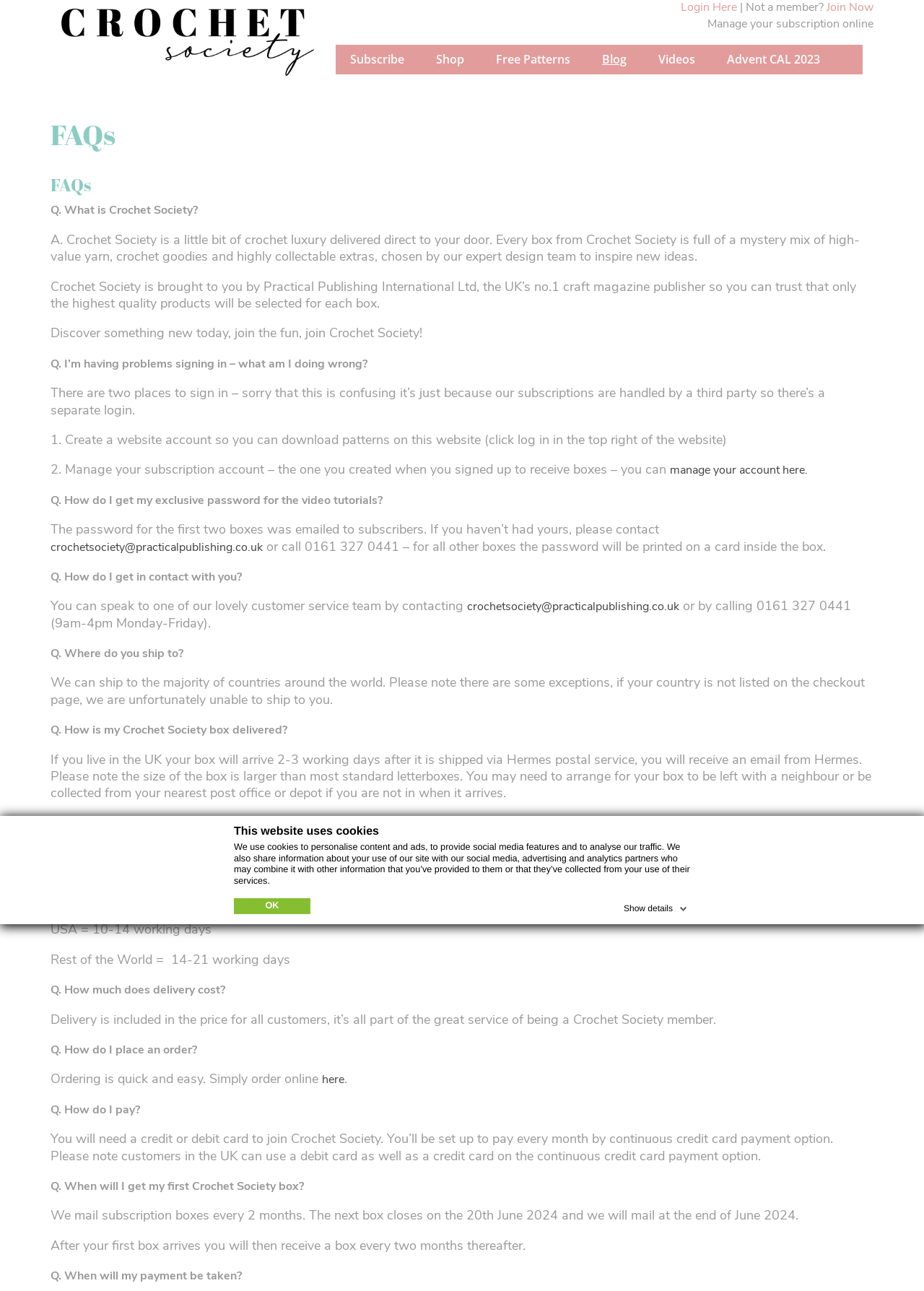Explain the contents of the webpage comprehensively.

This webpage is about Crochet Society, a subscription box service that delivers exclusive crochet goodies curated by Sarah-Jayne of Bella Coco Crochet. 

At the top of the page, there are three links: "Login Here", "Join Now", and "Manage your subscription online". Below these links, there is a navigation menu with seven options: "Subscribe", "Shop", "Free Patterns", "Blog", "Videos", and "Advent CAL 2023". 

The main content of the page is a list of Frequently Asked Questions (FAQs) about Crochet Society. There are 12 questions in total, each with a corresponding answer. The questions cover topics such as what Crochet Society is, how to sign in, how to get exclusive passwords for video tutorials, how to contact the customer service team, where they ship to, how boxes are delivered, and more. 

The answers to the questions are detailed and provide useful information for users. There is also a cookie notification dialog at the top of the page, which informs users that the website uses cookies to personalize content and ads, and to analyze traffic.